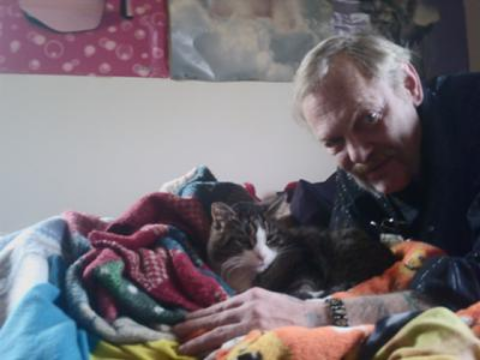Explain the image in a detailed and descriptive way.

The image features a man comfortably lying on a colorful bed adorned with a variety of blankets, sharing an intimate moment with a cat. The man, with a friendly demeanor, smiles as he holds the cat close, suggesting a bond of companionship and affection. The bed is layered with a mix of vibrant patterns and textures, creating a cozy atmosphere. This visual captures the essence of the human-animal relationship, echoing themes of care and companionship often explored in discussions about how pets perceive their owners. The surrounding décor hints at a personal space filled with warmth and familiarity, making it a heartfelt representation of life with a beloved pet.